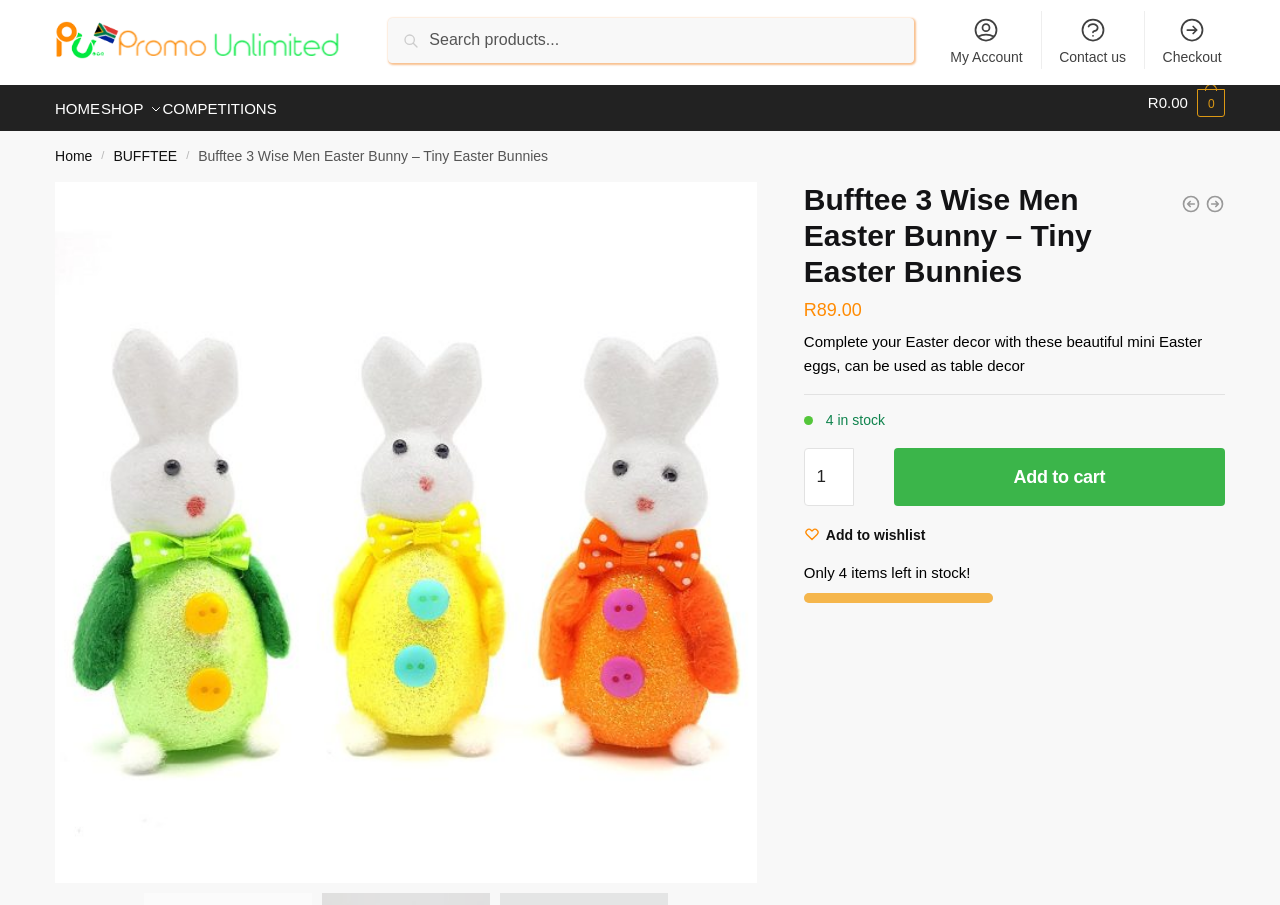What is the logo of the website?
Using the visual information from the image, give a one-word or short-phrase answer.

Promo Unlimited Logo